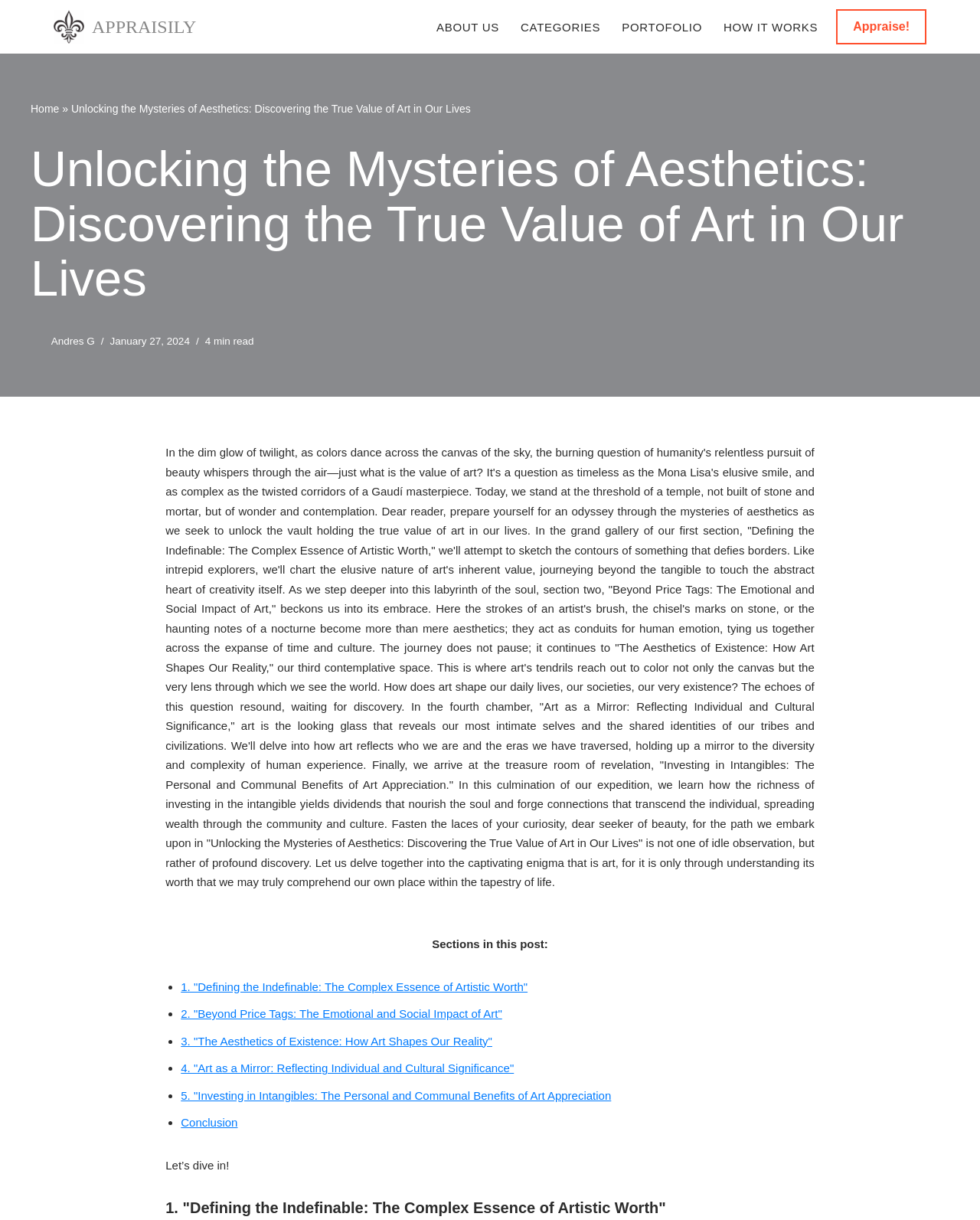Who is the author of the article?
Please answer the question with a detailed response using the information from the screenshot.

The author of the article is mentioned in the text 'Andres G' which is linked to the author's profile. This text is located near the top of the webpage, below the title of the article.